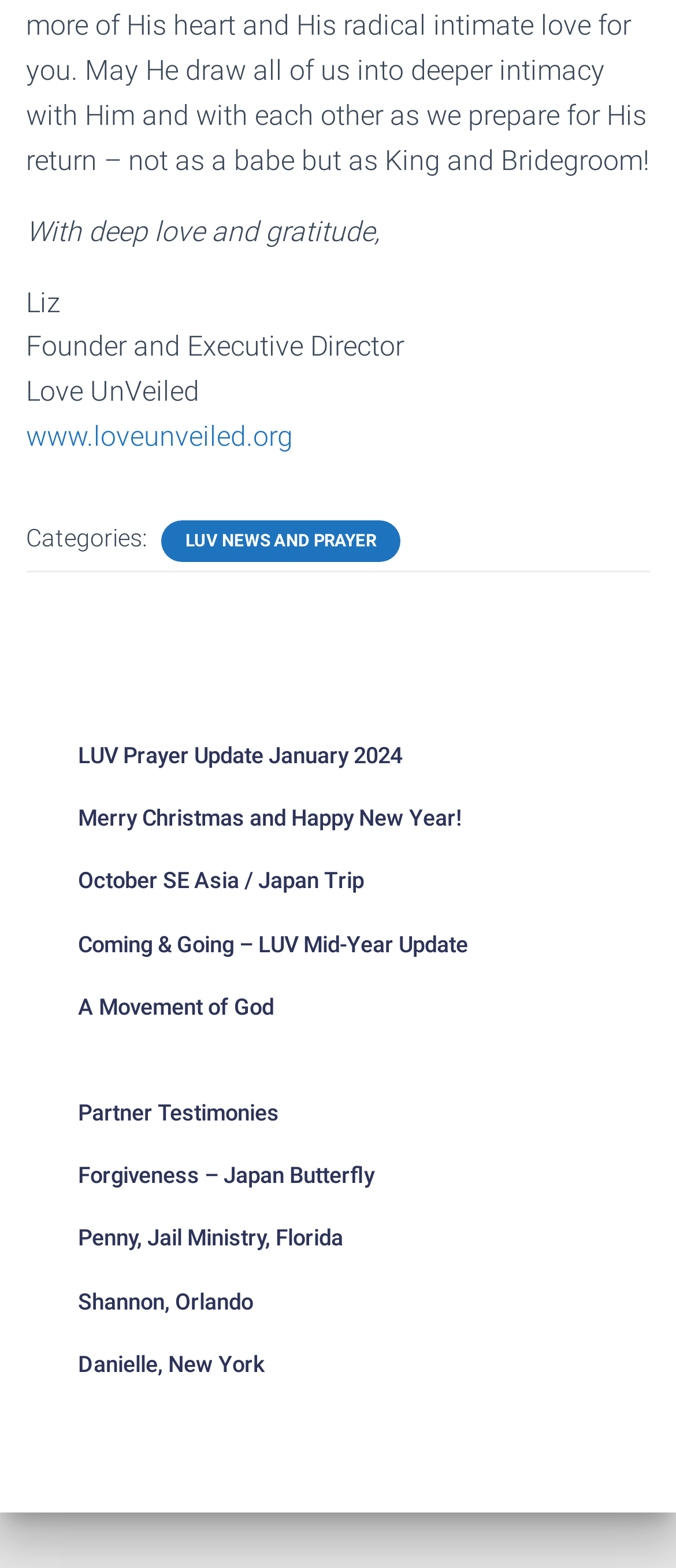Identify the bounding box coordinates of the part that should be clicked to carry out this instruction: "explore the Partner Testimonies".

[0.115, 0.701, 0.413, 0.718]